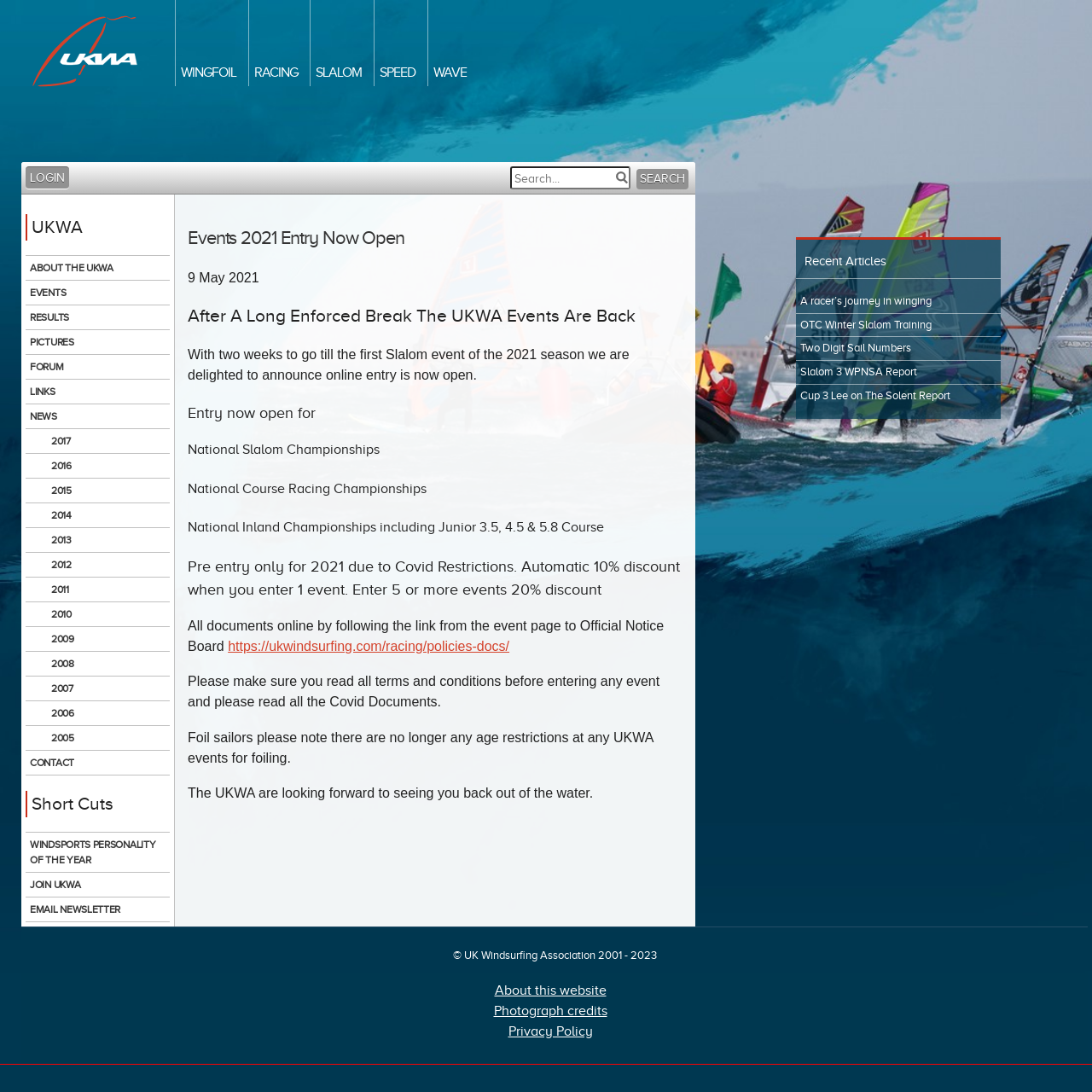Please locate the bounding box coordinates of the element that needs to be clicked to achieve the following instruction: "Read about the UKWA". The coordinates should be four float numbers between 0 and 1, i.e., [left, top, right, bottom].

[0.023, 0.234, 0.155, 0.256]